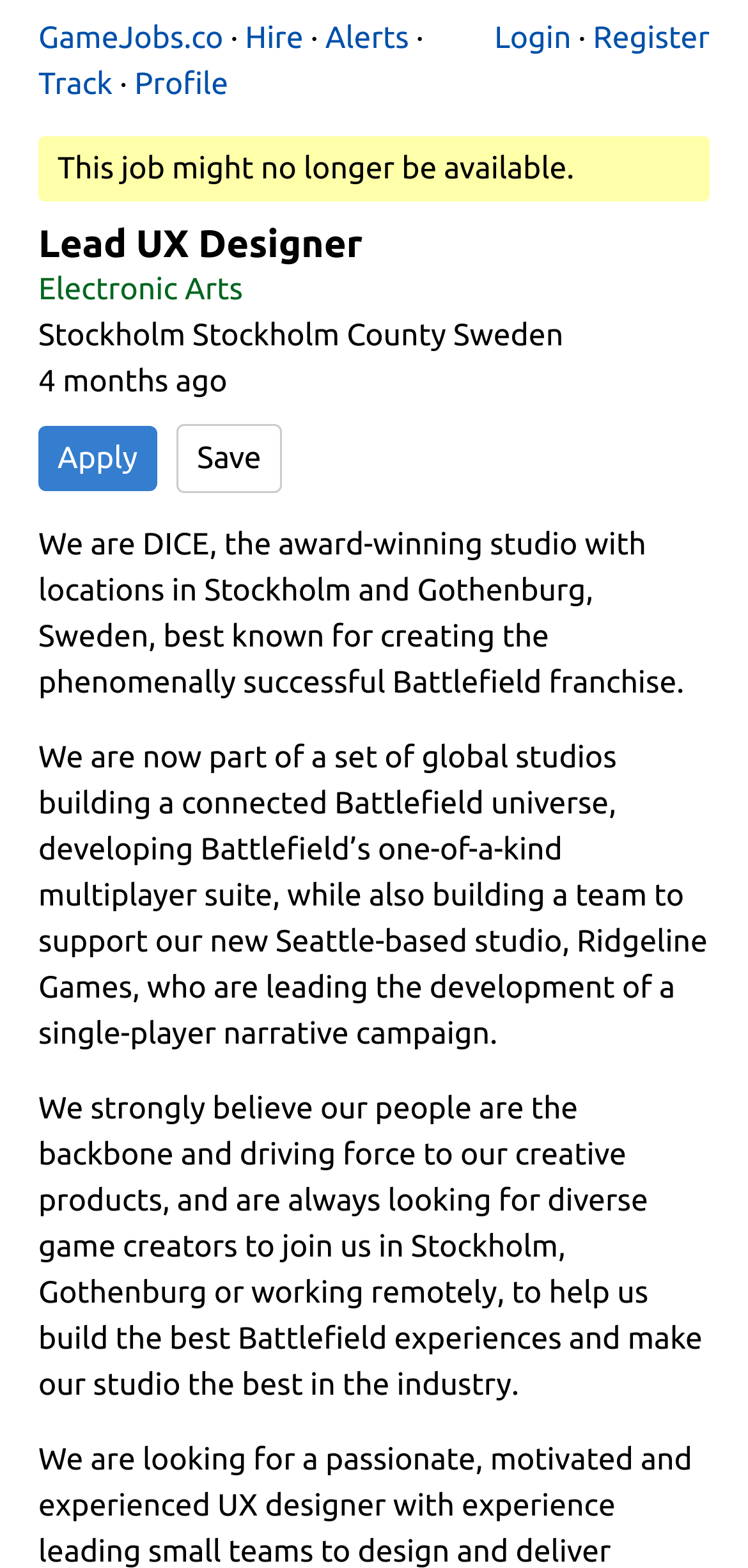Extract the bounding box coordinates of the UI element described: "Stockholm Stockholm County Sweden". Provide the coordinates in the format [left, top, right, bottom] with values ranging from 0 to 1.

[0.051, 0.203, 0.753, 0.225]